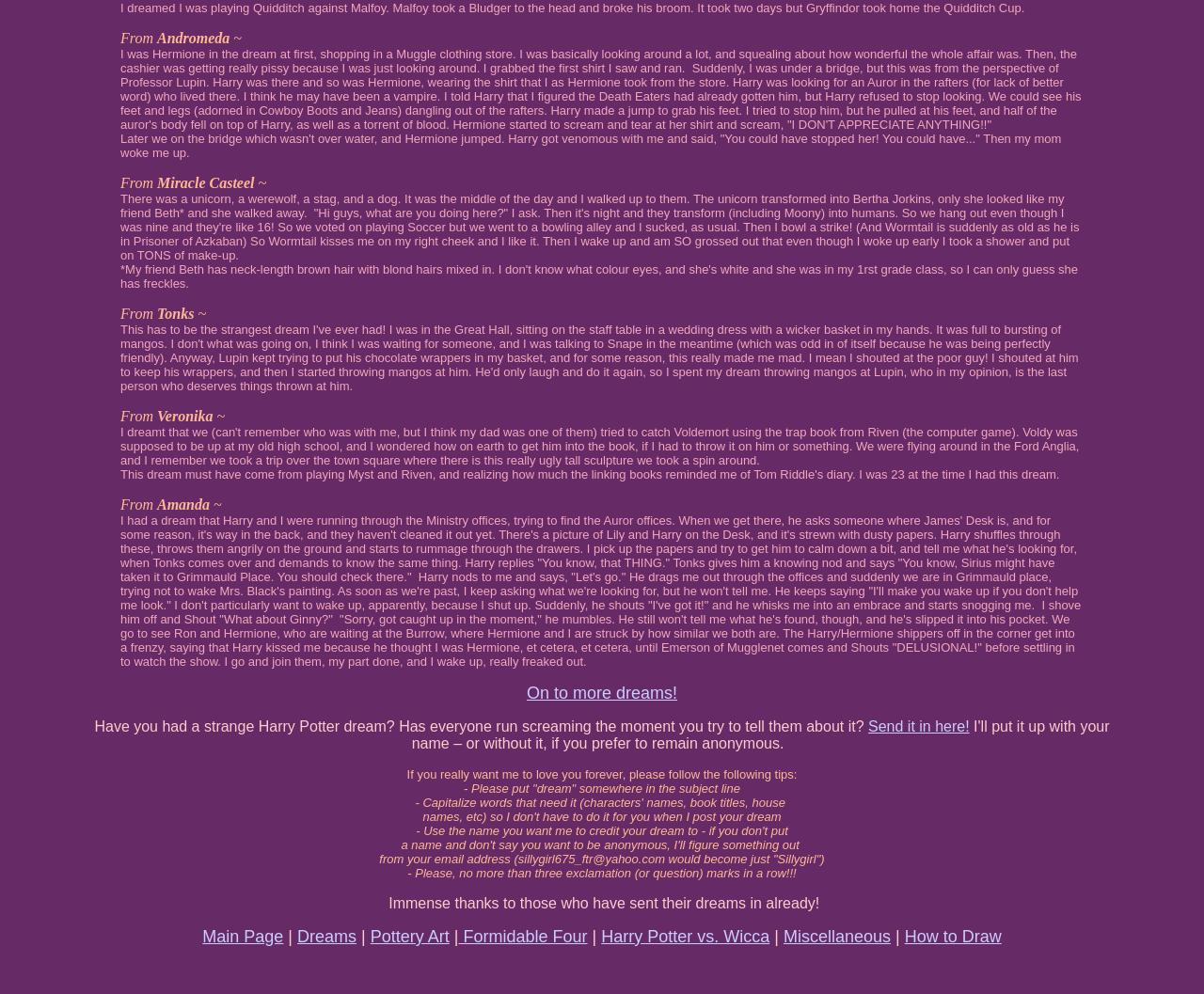Can you provide the bounding box coordinates for the element that should be clicked to implement the instruction: "Read the article by 'James Jones'"?

None